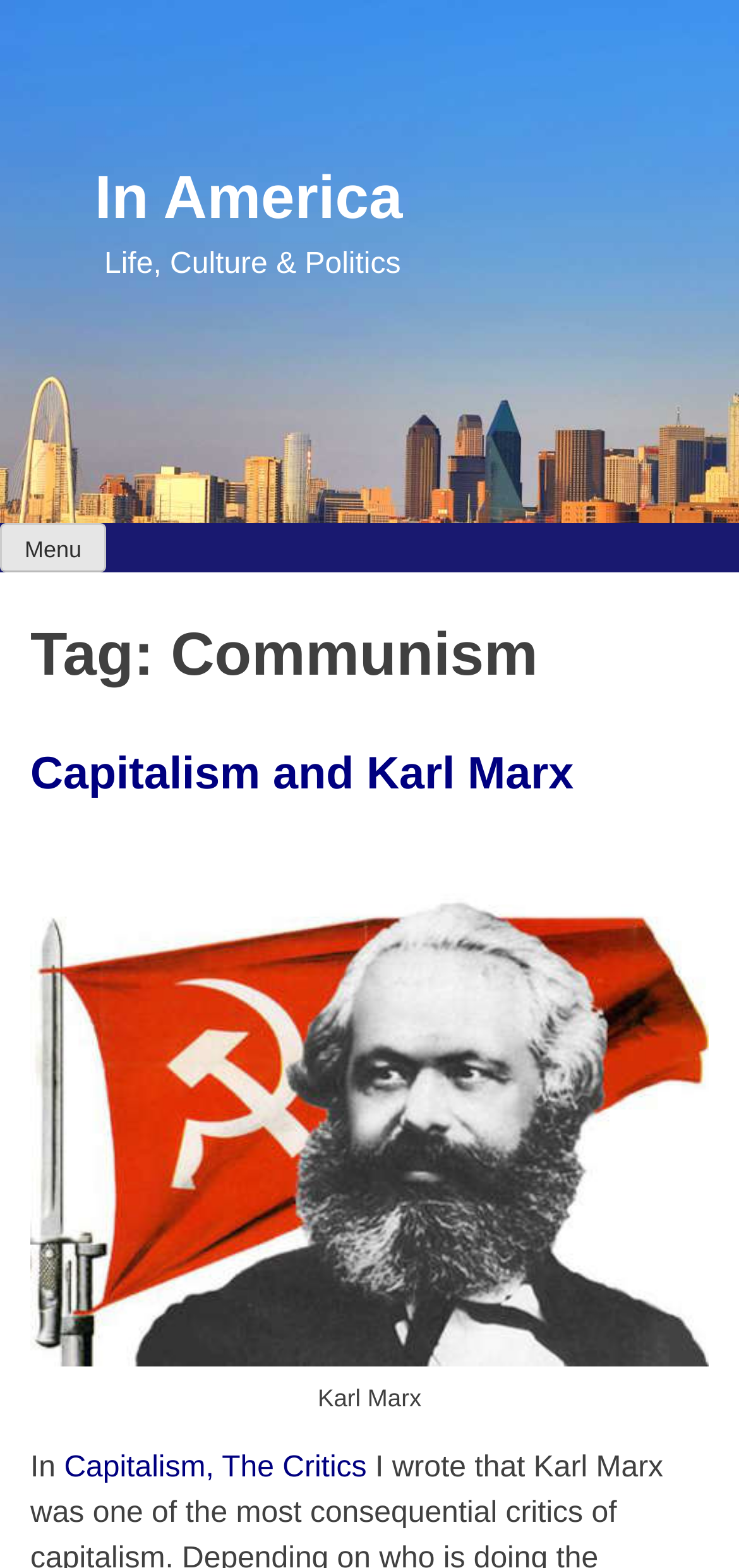What is the title of the link below 'Tag: Communism'?
Look at the screenshot and respond with one word or a short phrase.

Capitalism and Karl Marx